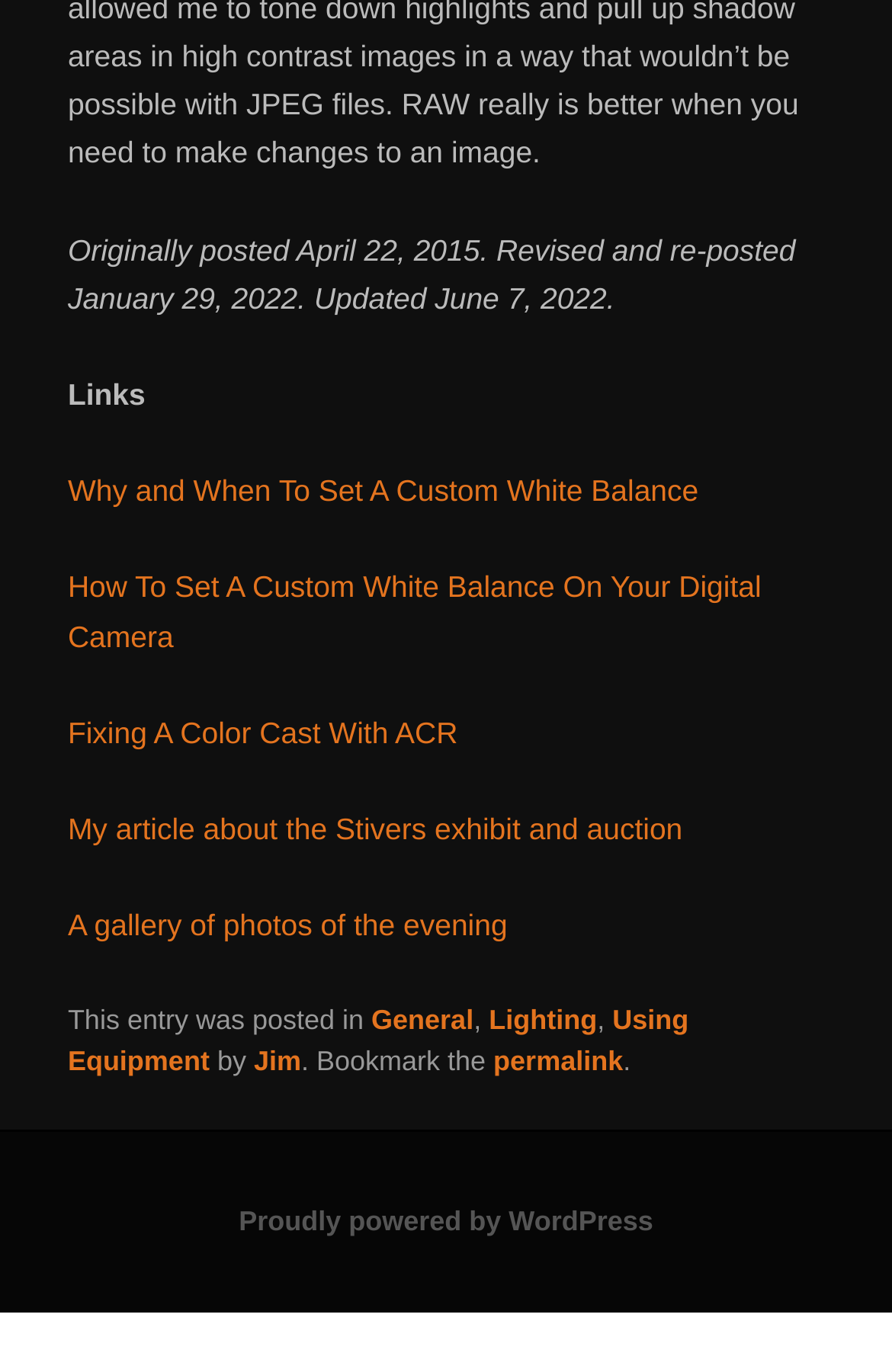Kindly provide the bounding box coordinates of the section you need to click on to fulfill the given instruction: "Go to the category page for General".

[0.416, 0.731, 0.531, 0.754]